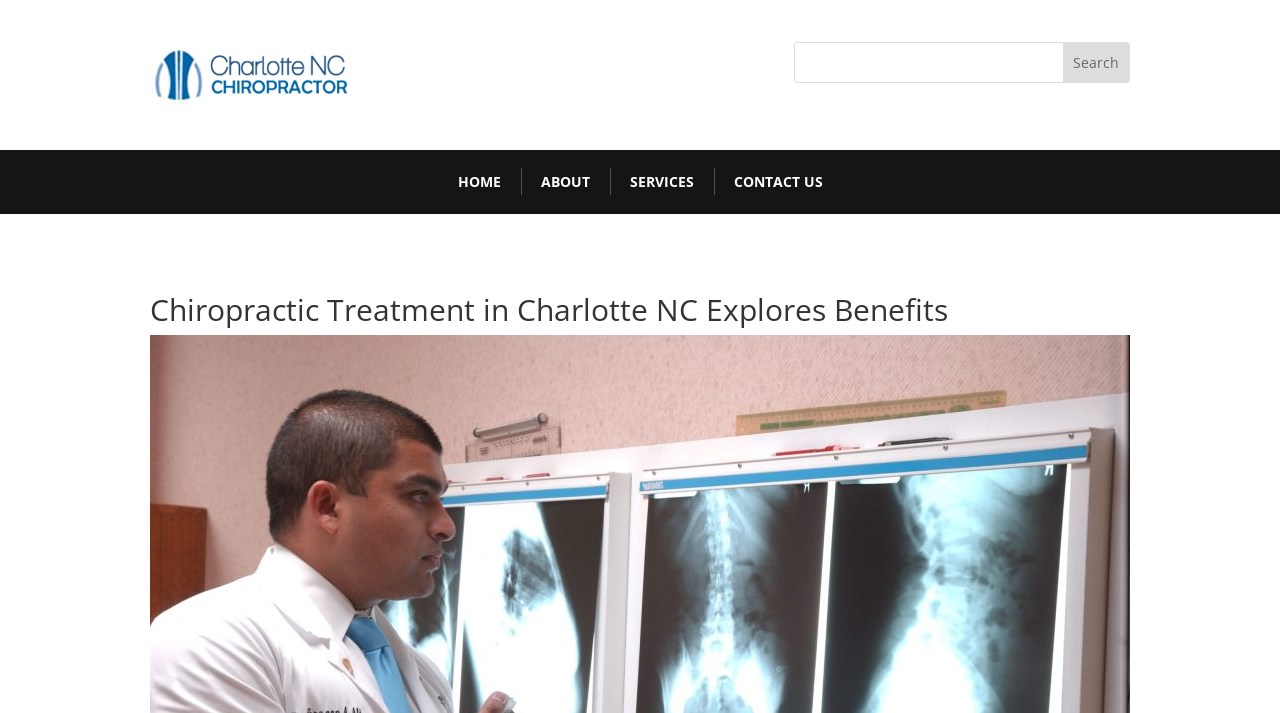What is the purpose of the search bar?
With the help of the image, please provide a detailed response to the question.

I noticed a search bar with a textbox and a 'Search' button, which suggests that it is used to search for content within the website.